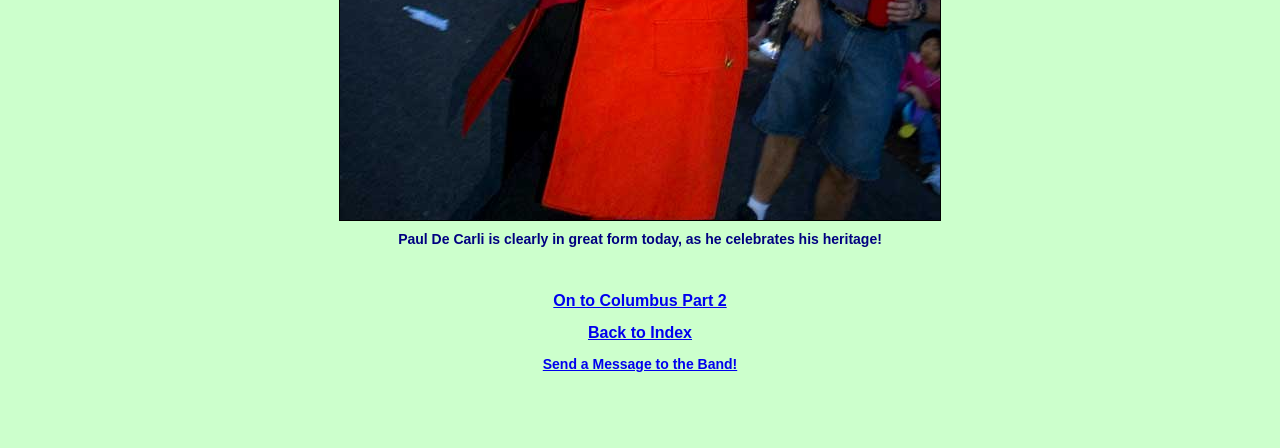Provide the bounding box coordinates for the UI element that is described as: "Back to Index".

[0.459, 0.722, 0.541, 0.76]